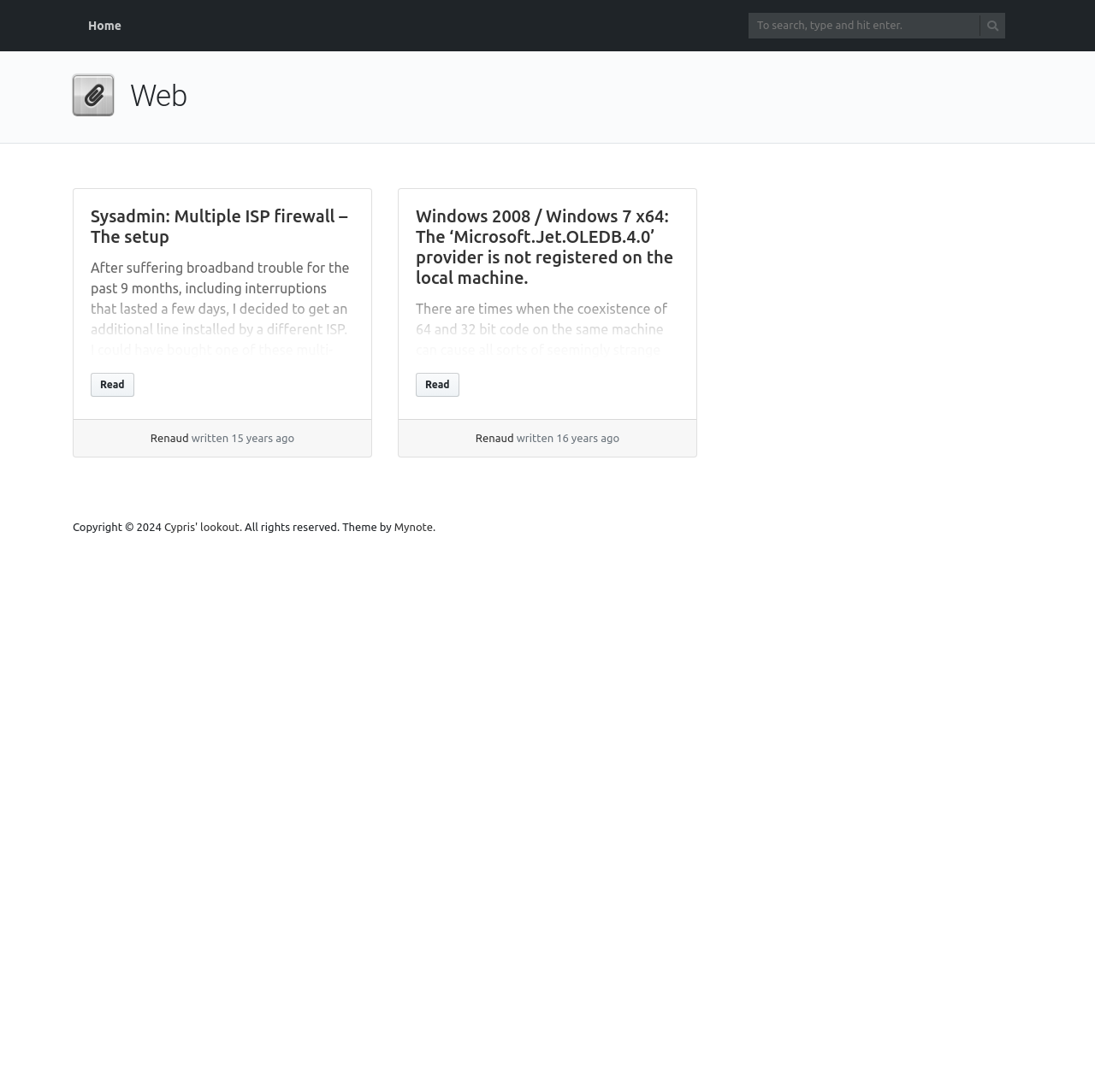Provide the bounding box coordinates of the UI element that matches the description: "read more".

[0.207, 0.369, 0.266, 0.383]